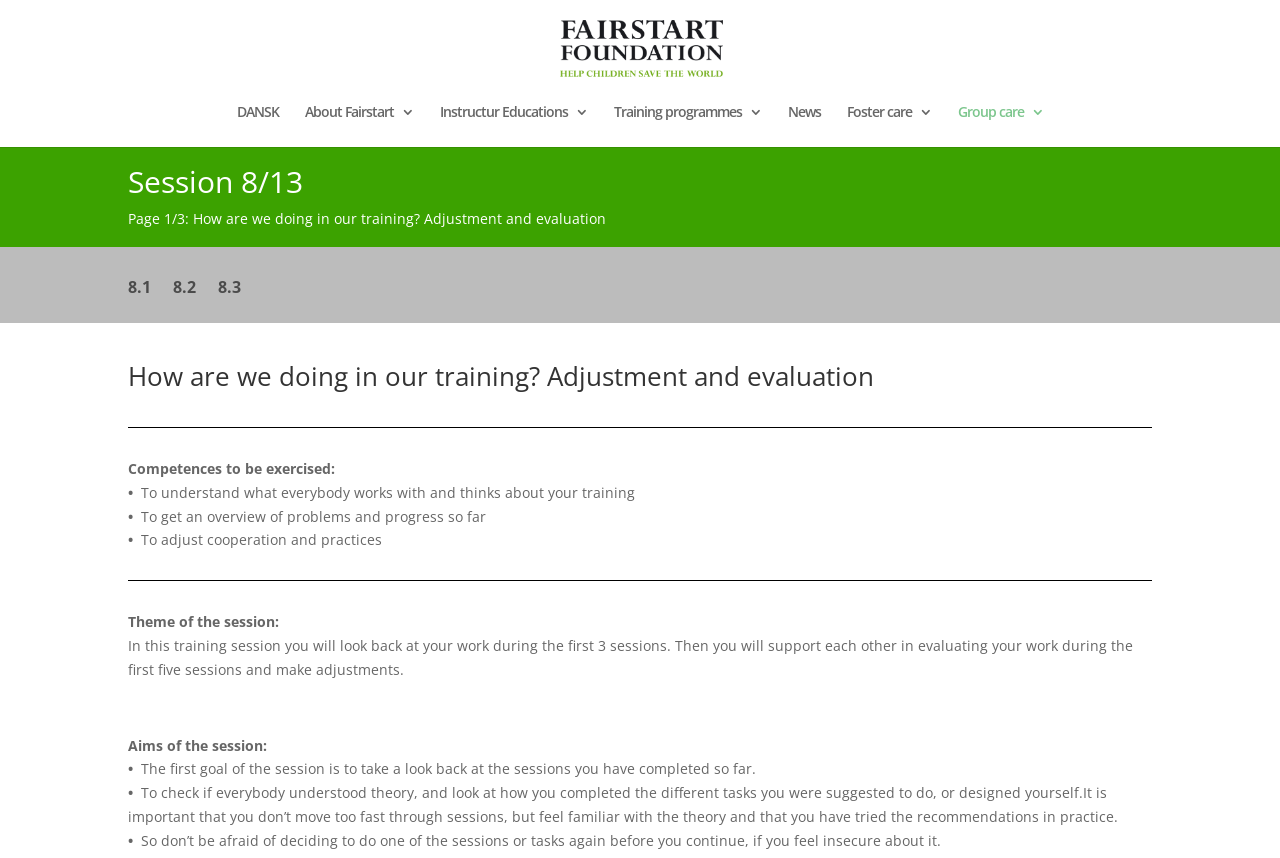Identify the bounding box for the described UI element. Provide the coordinates in (top-left x, top-left y, bottom-right x, bottom-right y) format with values ranging from 0 to 1: 8.3

[0.17, 0.326, 0.188, 0.376]